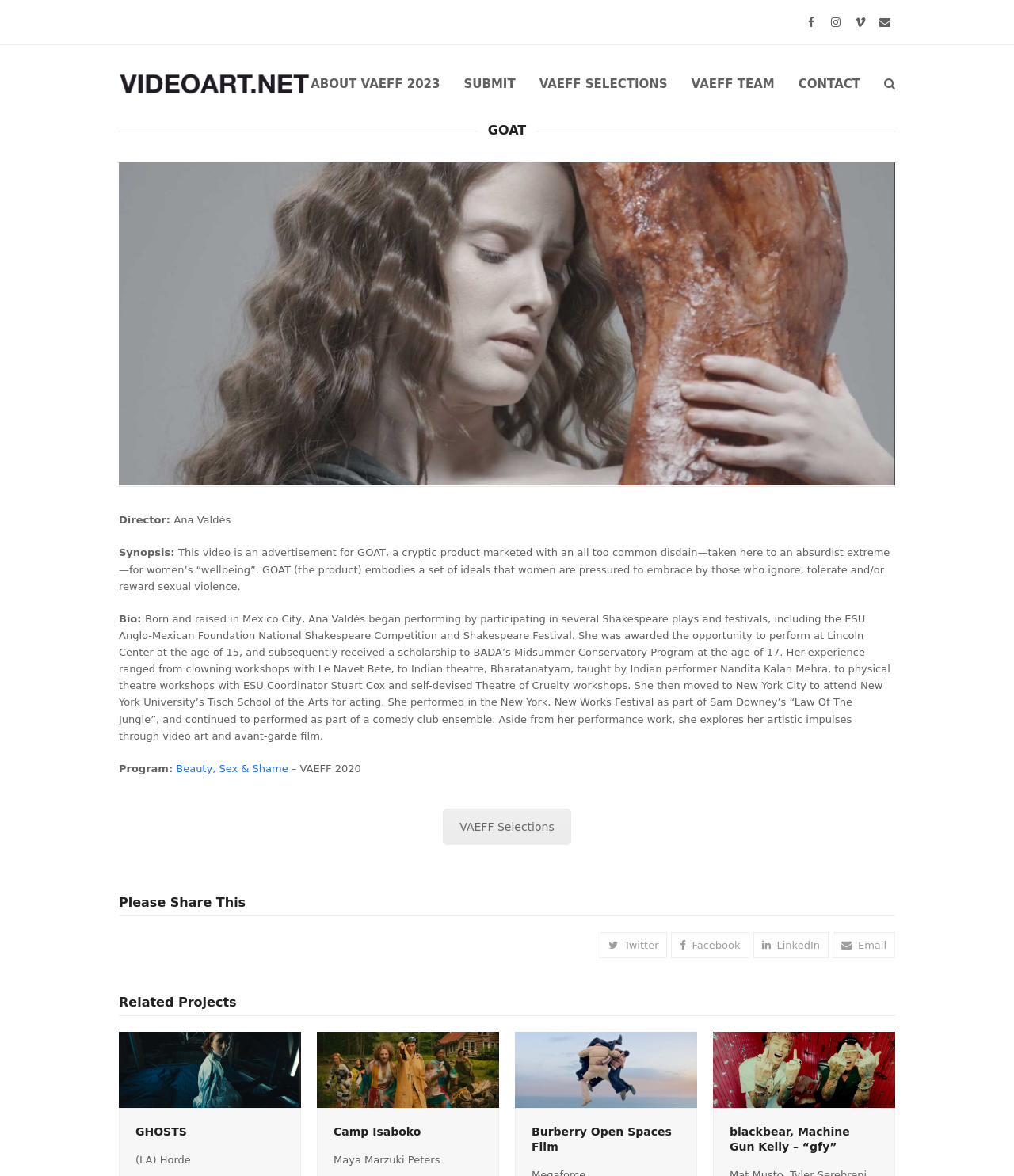Please identify the coordinates of the bounding box for the clickable region that will accomplish this instruction: "View the Landhaus Rombach Logo".

None